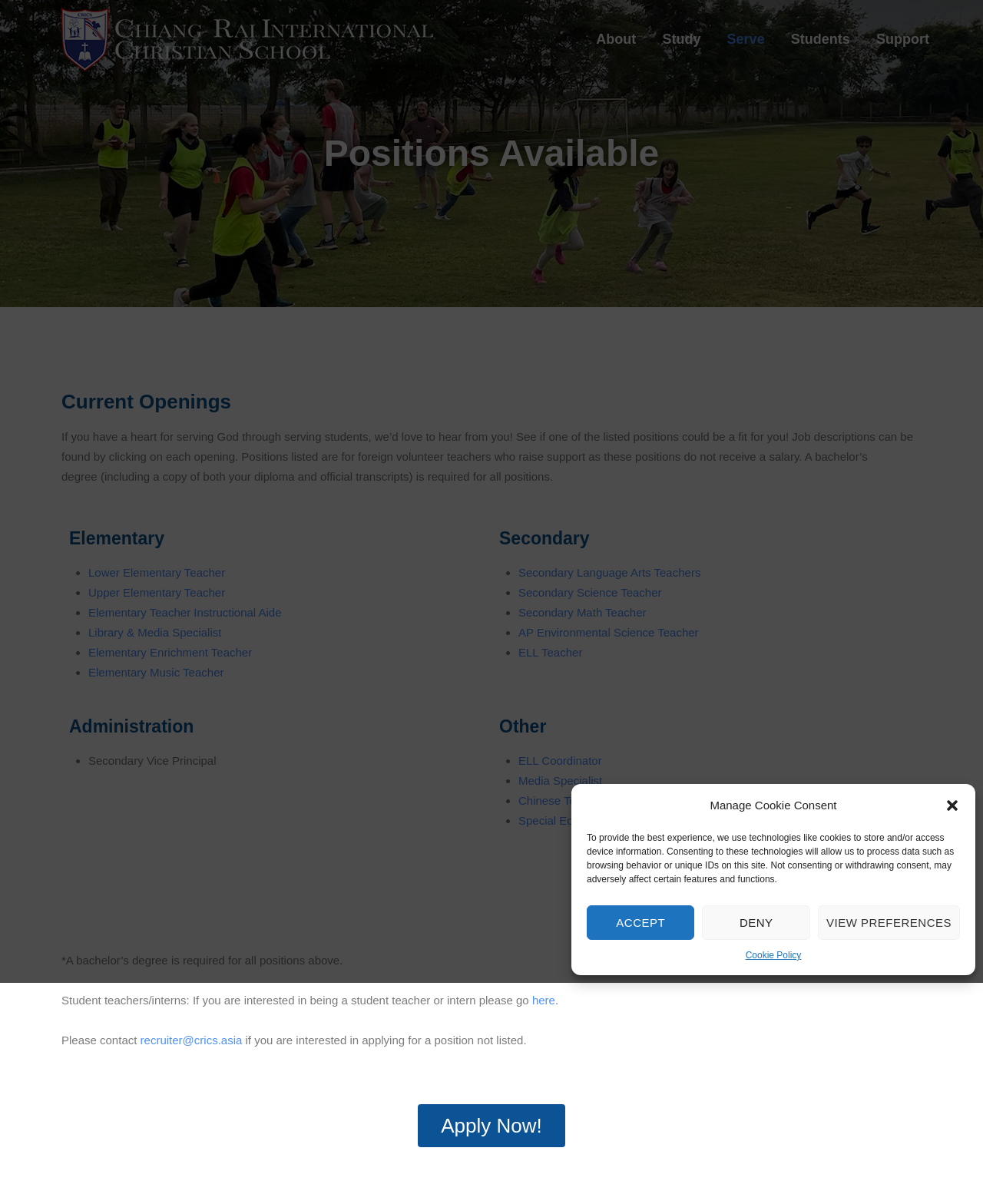Can you specify the bounding box coordinates of the area that needs to be clicked to fulfill the following instruction: "Apply Now!"?

[0.425, 0.917, 0.575, 0.953]